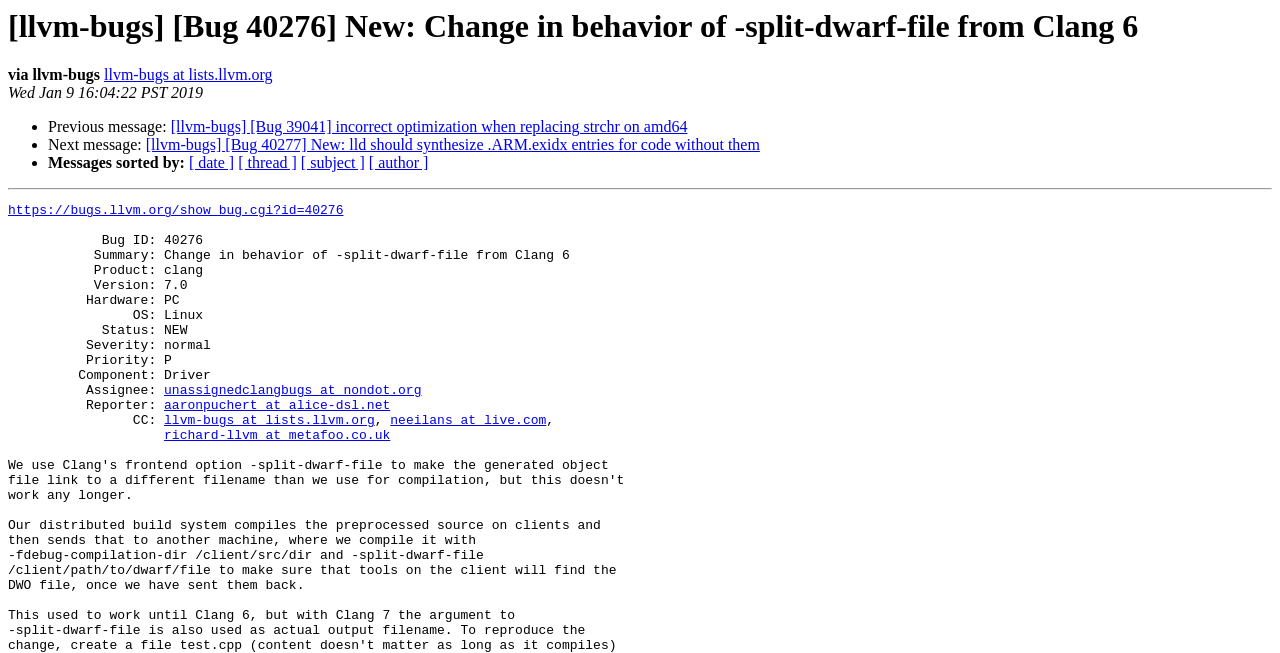Determine the bounding box coordinates for the region that must be clicked to execute the following instruction: "View next message".

[0.114, 0.209, 0.594, 0.235]